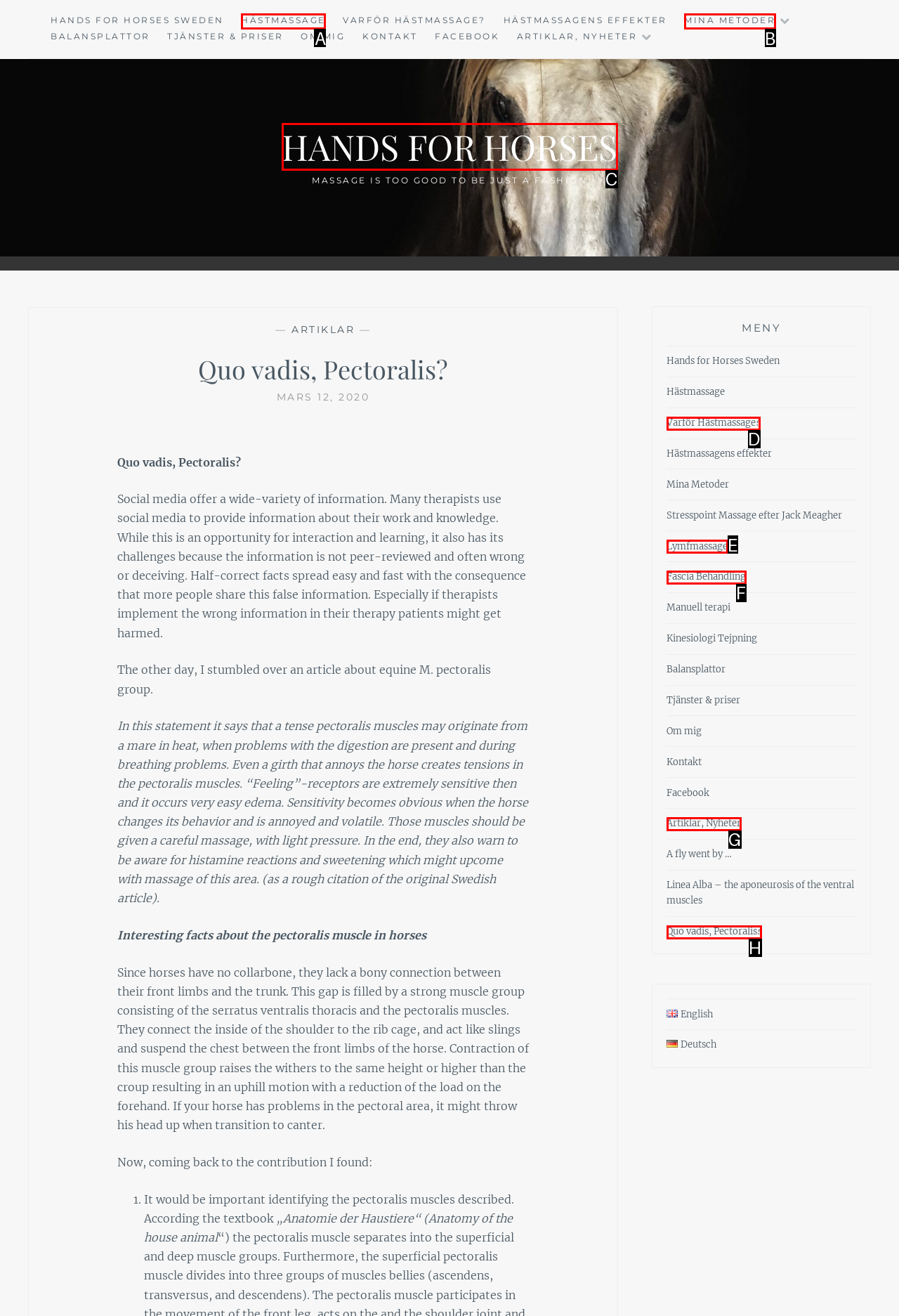Pick the option that best fits the description: Hands for horses. Reply with the letter of the matching option directly.

C